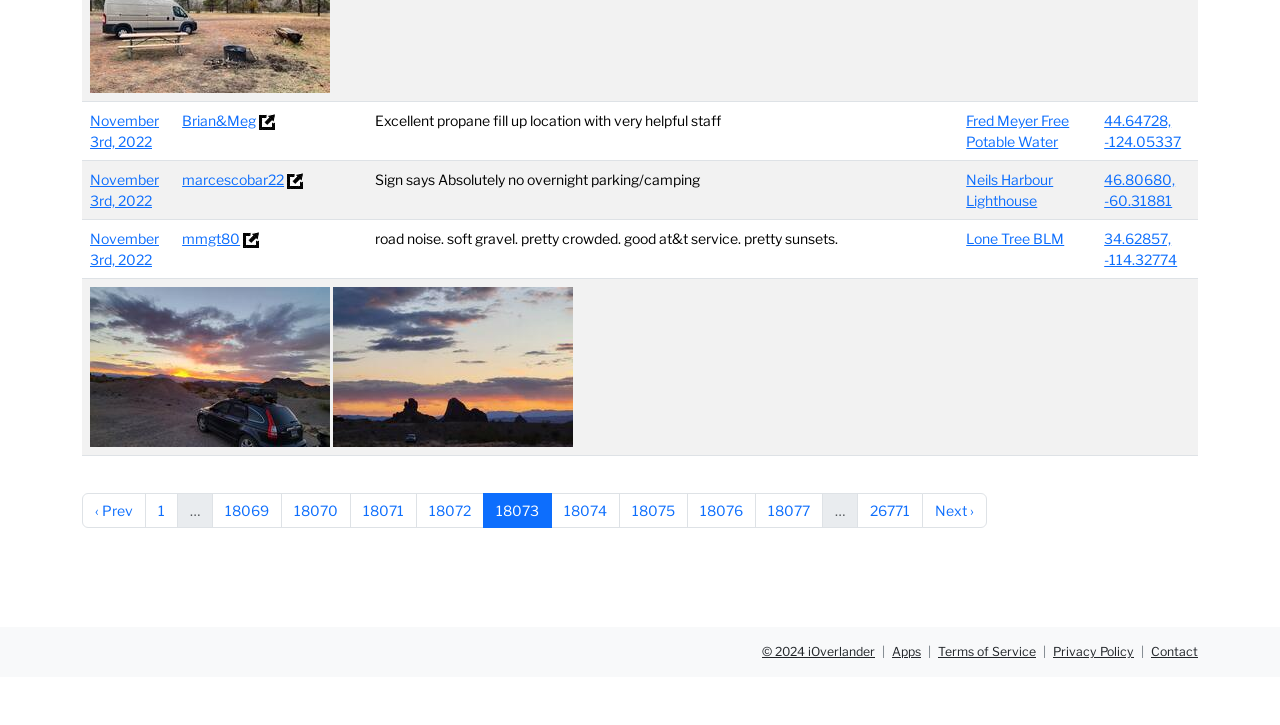Find the bounding box coordinates of the clickable element required to execute the following instruction: "view the terms of service". Provide the coordinates as four float numbers between 0 and 1, i.e., [left, top, right, bottom].

[0.733, 0.888, 0.809, 0.909]